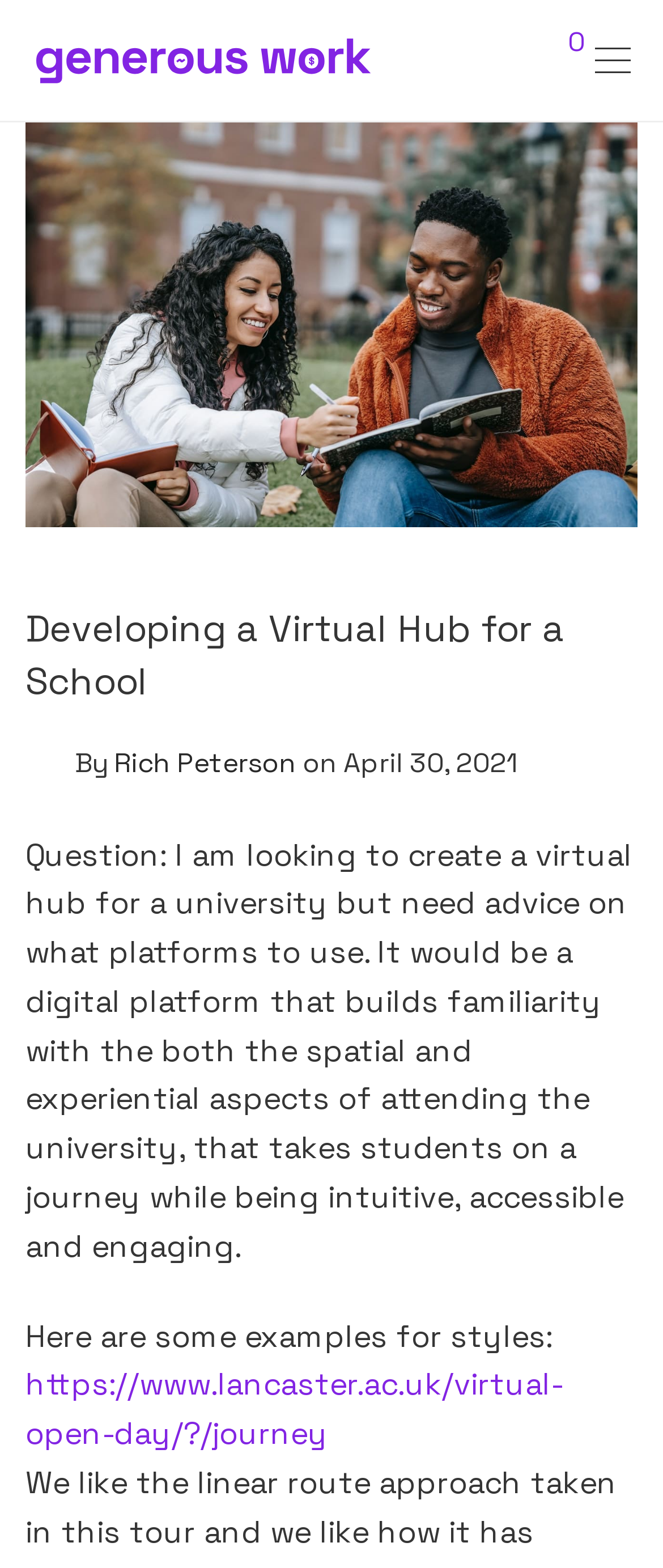Reply to the question with a single word or phrase:
What is the link to the virtual open day?

https://www.lancaster.ac.uk/virtual-open-day/?/journey